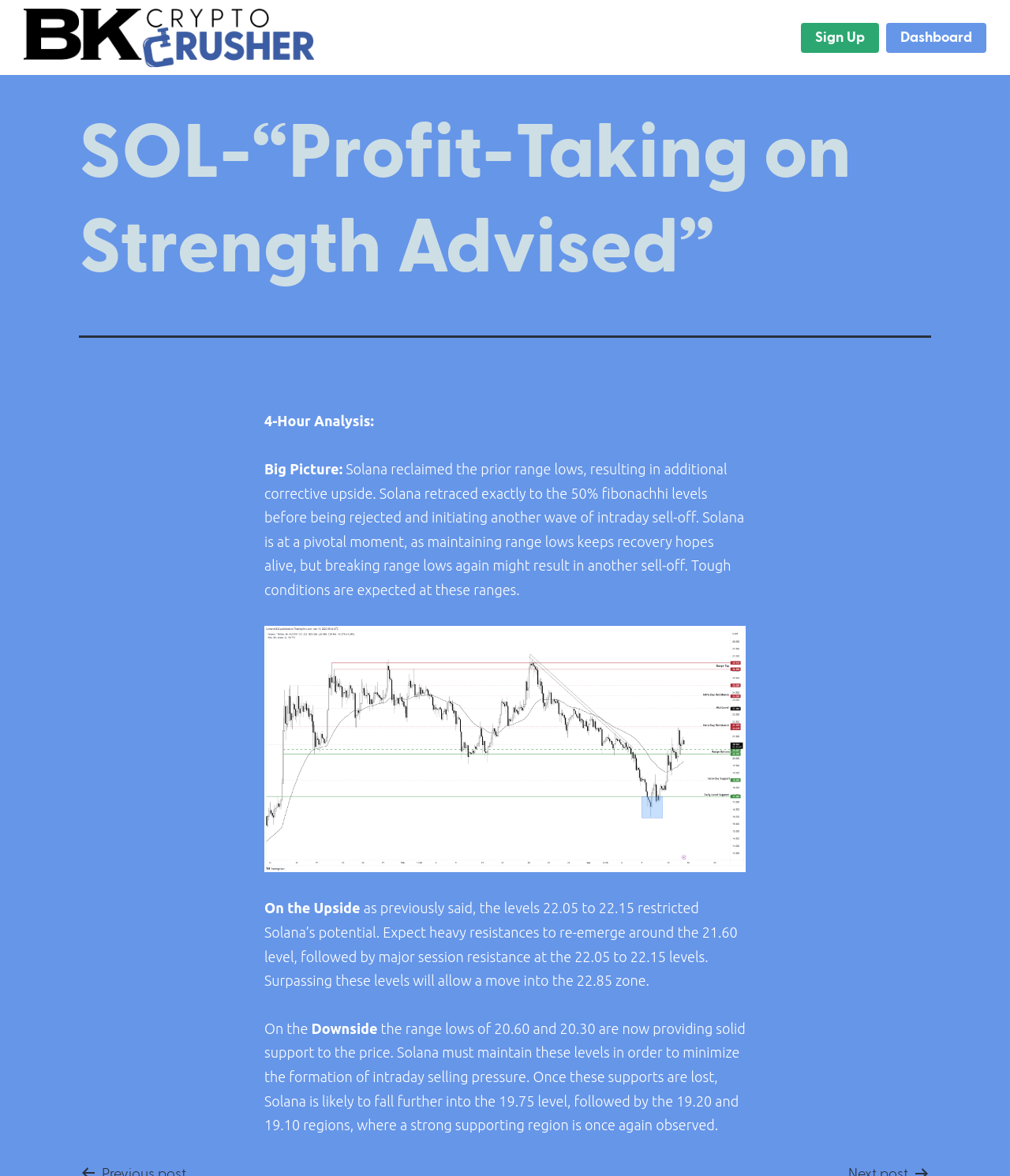Use a single word or phrase to answer the following:
What is the supporting region on the downside?

19.75 level